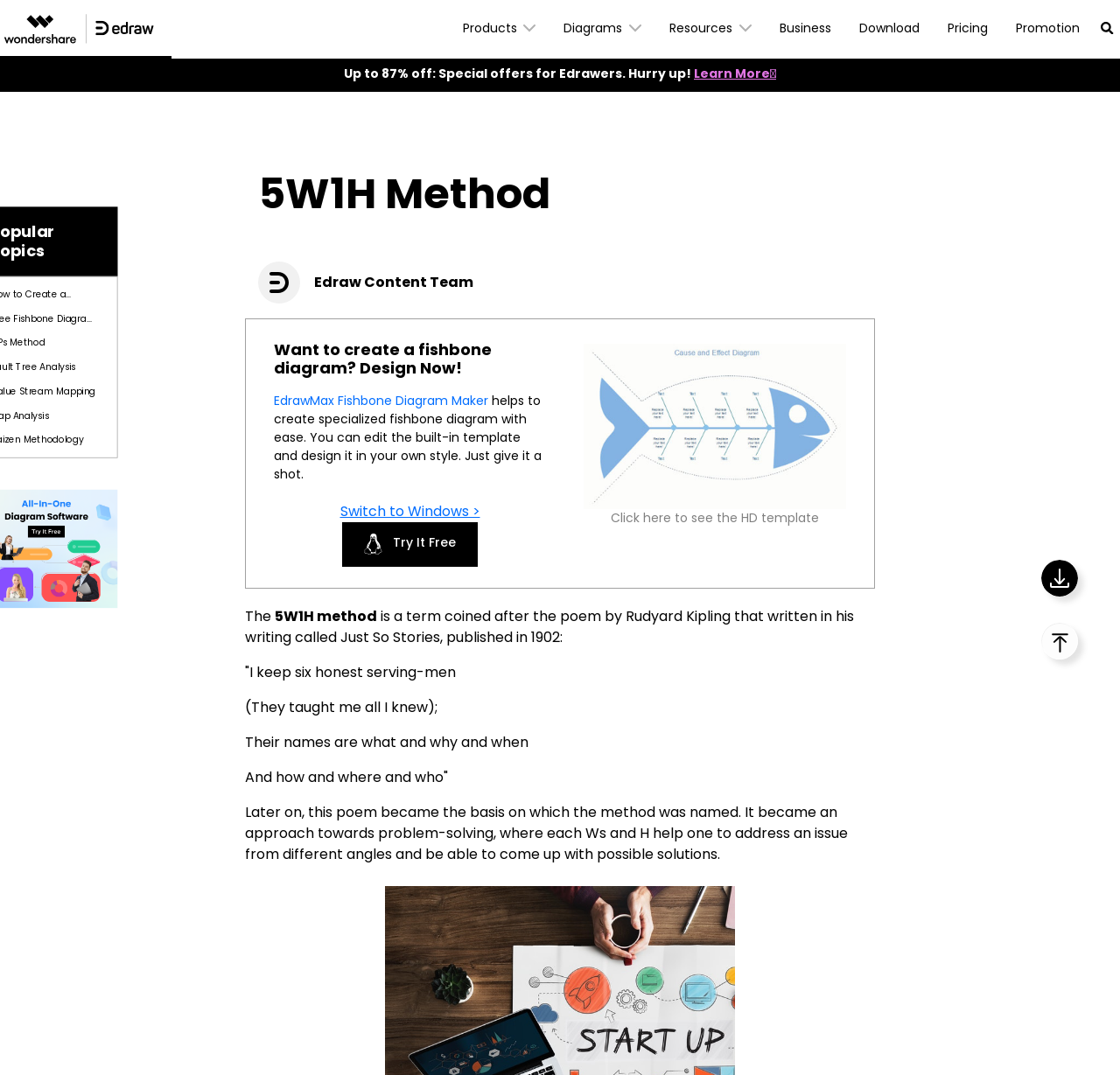Pinpoint the bounding box coordinates of the clickable area needed to execute the instruction: "Create a fishbone diagram". The coordinates should be specified as four float numbers between 0 and 1, i.e., [left, top, right, bottom].

[0.245, 0.316, 0.488, 0.351]